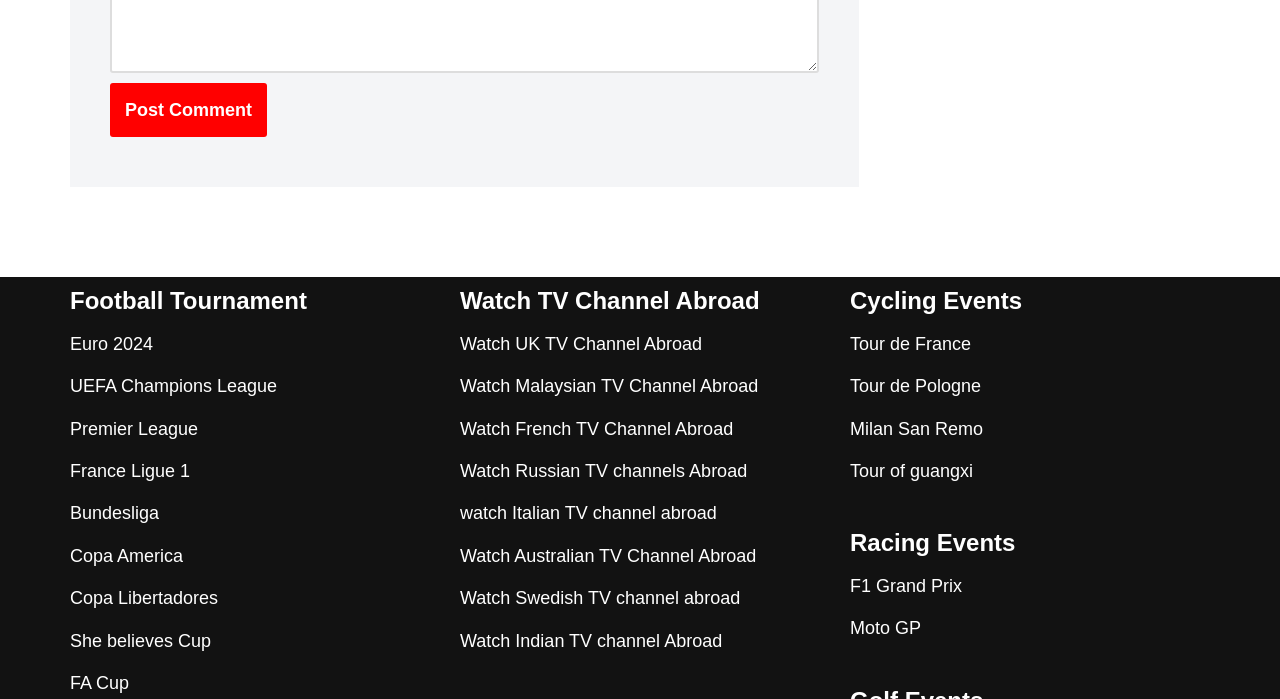Locate the coordinates of the bounding box for the clickable region that fulfills this instruction: "Check the F1 Grand Prix schedule".

[0.664, 0.824, 0.752, 0.852]